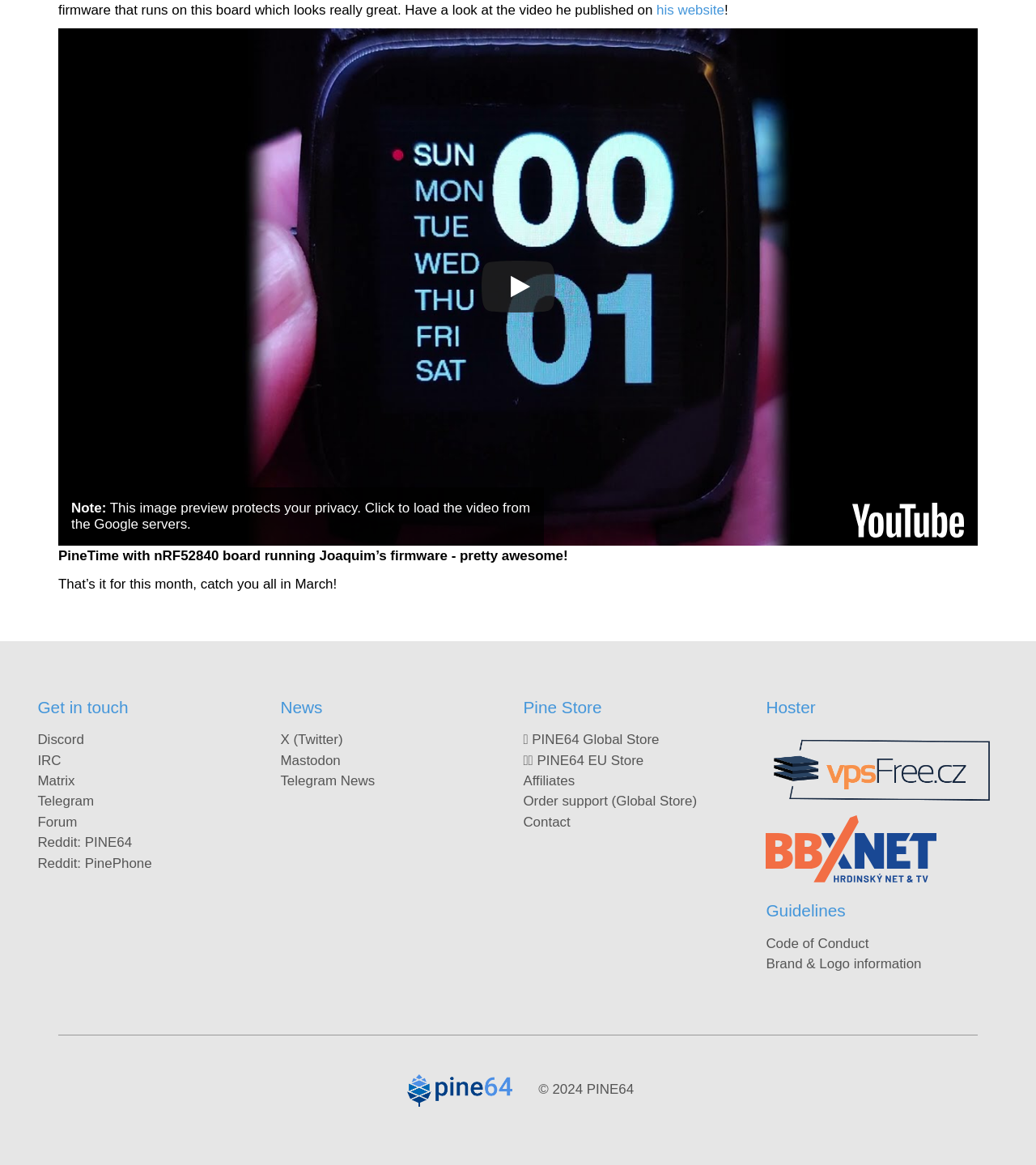Can you find the bounding box coordinates for the element that needs to be clicked to execute this instruction: "Check the Code of Conduct"? The coordinates should be given as four float numbers between 0 and 1, i.e., [left, top, right, bottom].

[0.739, 0.803, 0.839, 0.816]